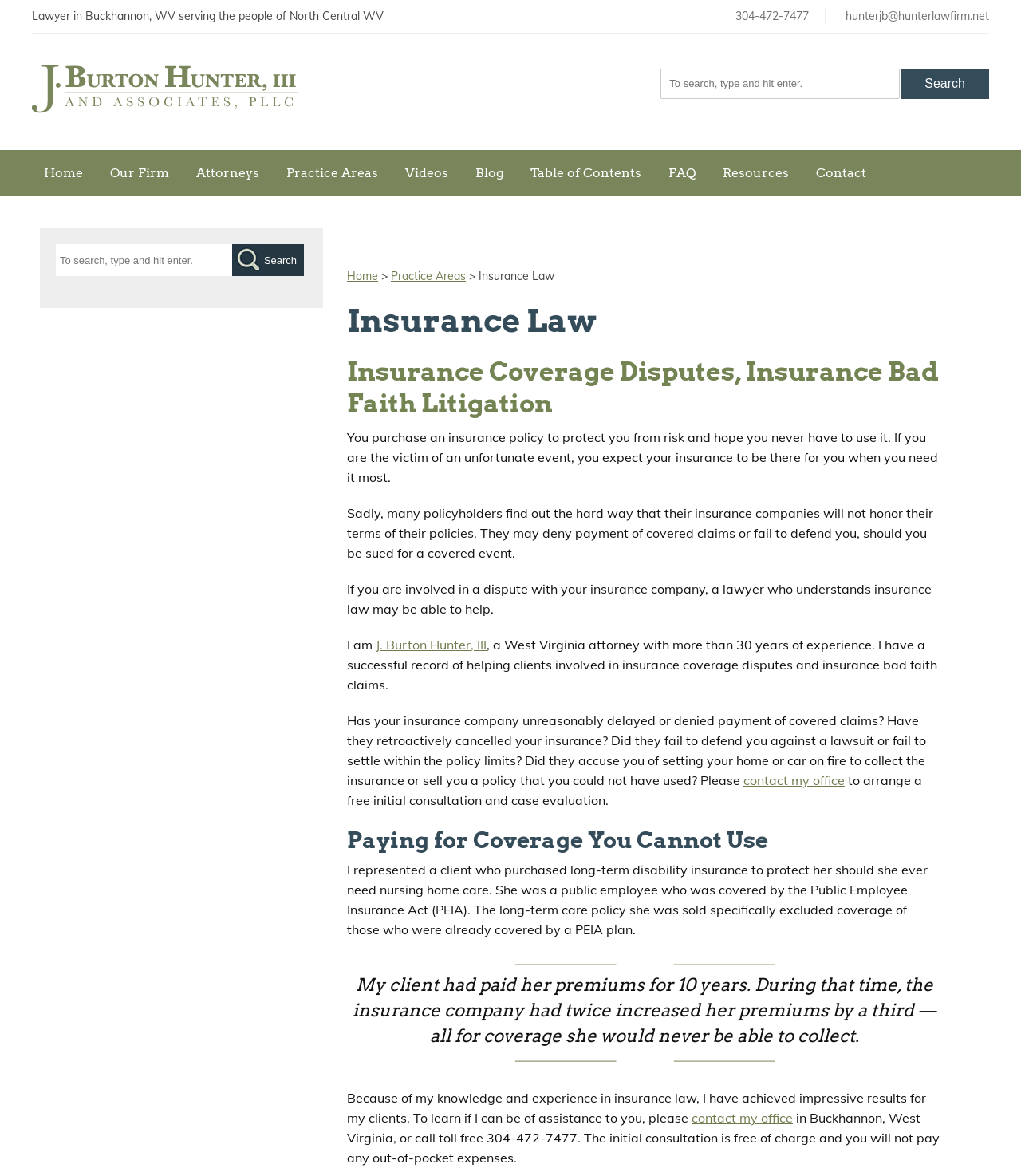Indicate the bounding box coordinates of the clickable region to achieve the following instruction: "Click on the BUSINESS category."

None